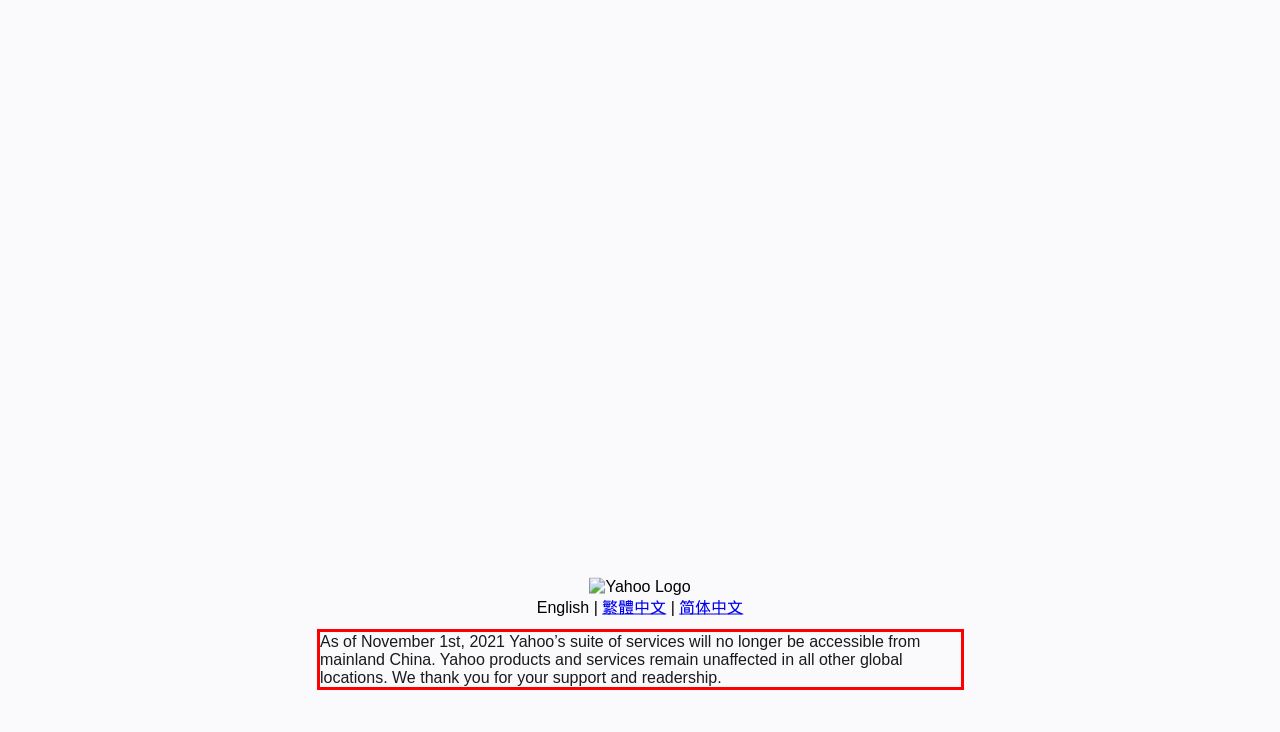Given a screenshot of a webpage with a red bounding box, extract the text content from the UI element inside the red bounding box.

As of November 1st, 2021 Yahoo’s suite of services will no longer be accessible from mainland China. Yahoo products and services remain unaffected in all other global locations. We thank you for your support and readership.